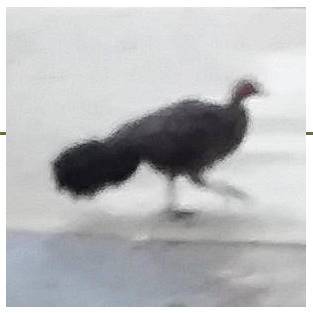Capture every detail in the image and describe it fully.

In this image, a bush turkey is captured in motion along a pathway in Annandale. Its distinct features, such as the fan-shaped tail and red facial skin, may be partially obscured, yet its characteristic silhouette remains recognizable. Bush turkeys are known for their unique nesting habits, often building large mounds of foliage. This sighting reflects the local wildlife adapting to urban surroundings, highlighting the blend of nature within the community of Annandale. The image contributes to the theme of "Seen in Annandale," showcasing the area's vibrant natural life.